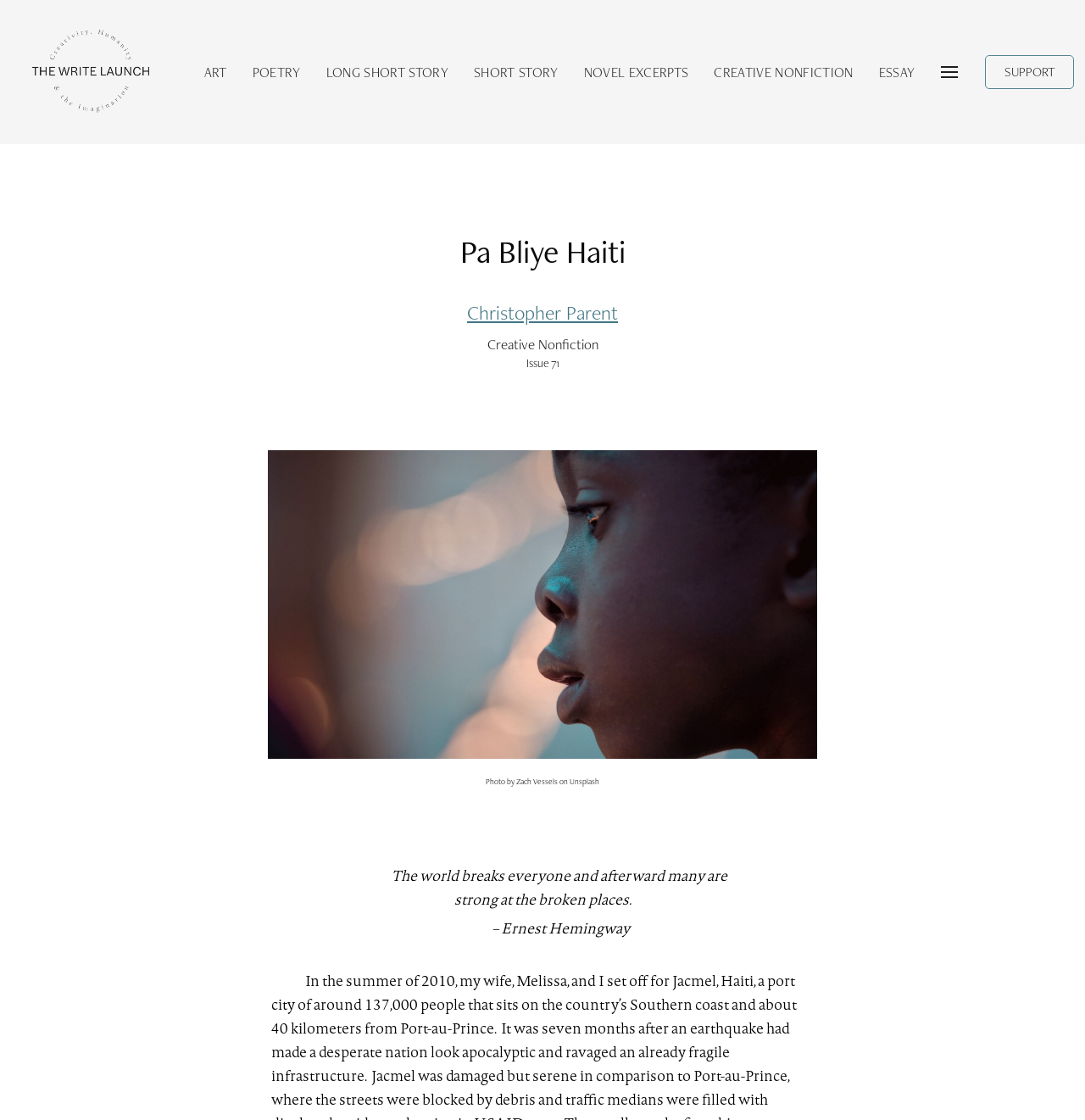Please find and report the bounding box coordinates of the element to click in order to perform the following action: "Read the 'POETRY' section". The coordinates should be expressed as four float numbers between 0 and 1, in the format [left, top, right, bottom].

[0.229, 0.054, 0.281, 0.074]